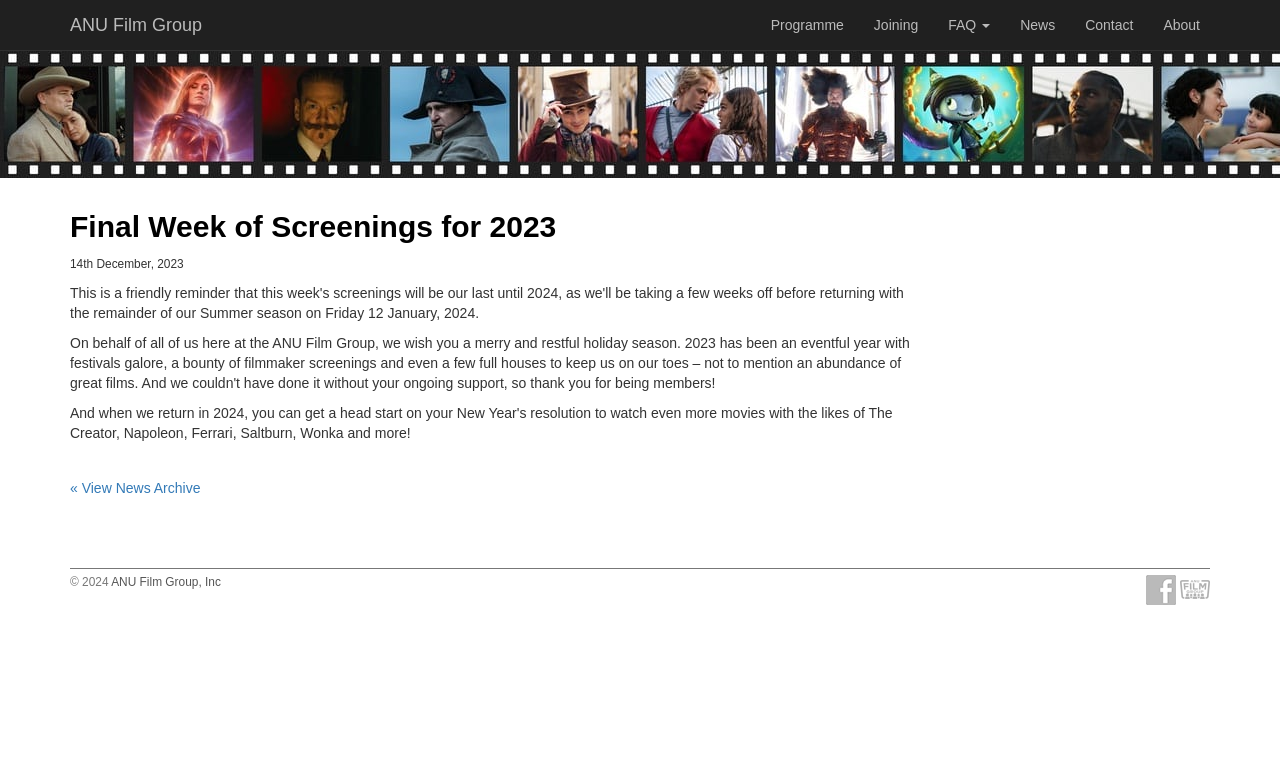How many navigation links are at the top of the webpage?
Look at the screenshot and give a one-word or phrase answer.

6